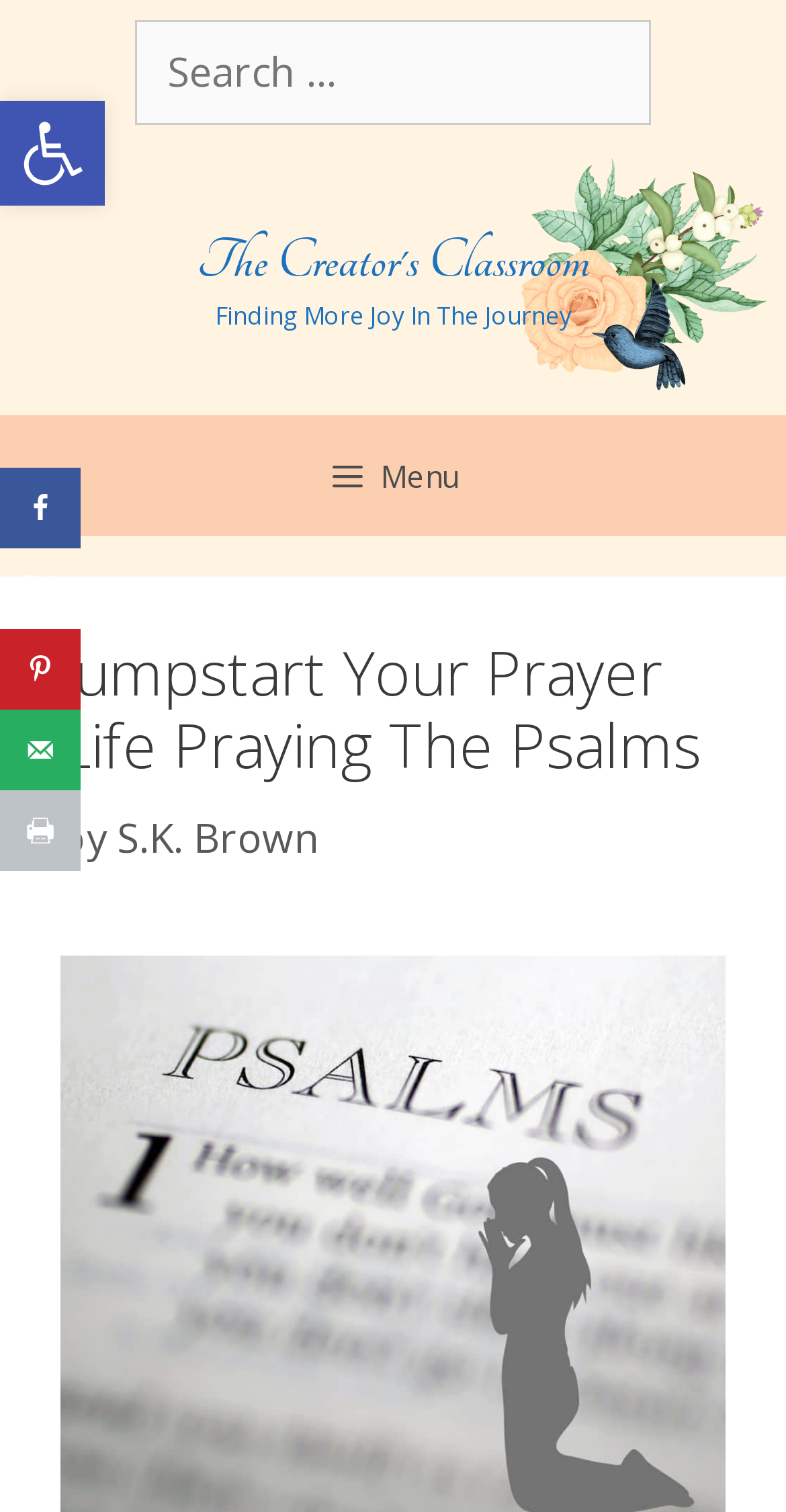What social media platforms can you share the webpage on?
Using the image, provide a detailed and thorough answer to the question.

I determined the social media platforms by looking at the link elements in the social sharing sidebar, which contain the text 'Share on Facebook' and 'Share on X'.